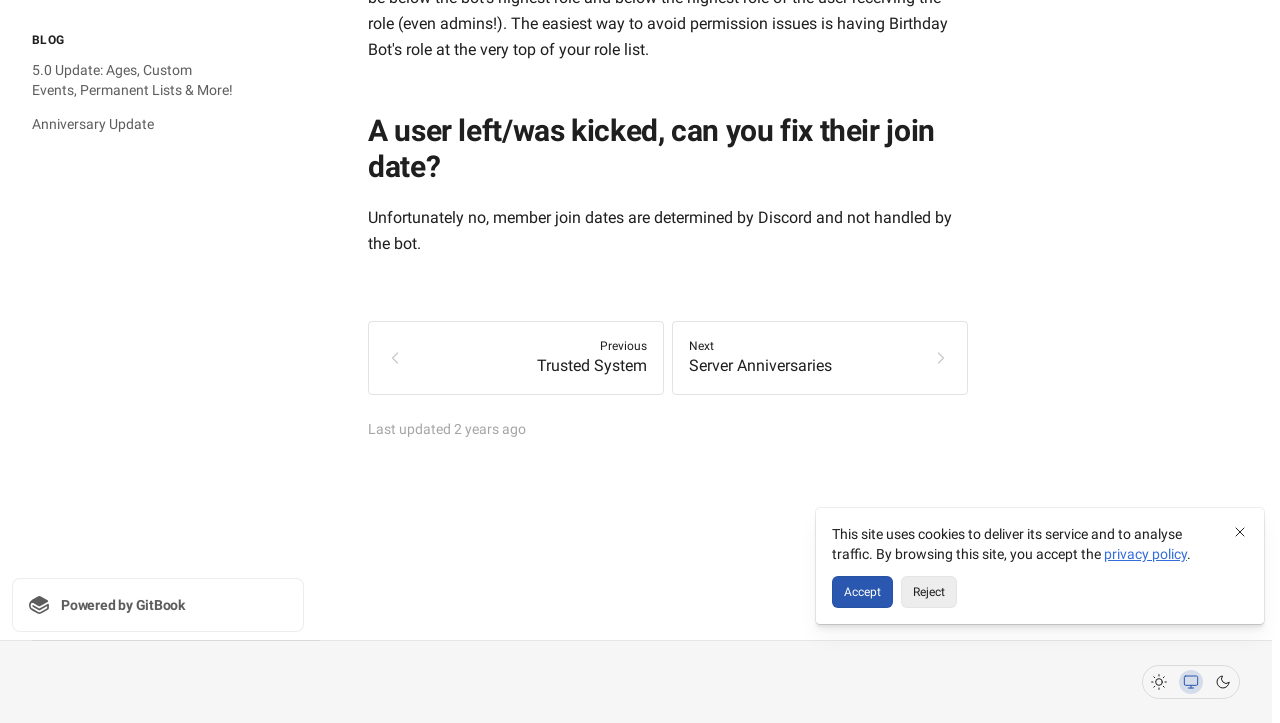Locate the bounding box of the UI element described in the following text: "Powered by GitBook".

[0.009, 0.799, 0.238, 0.874]